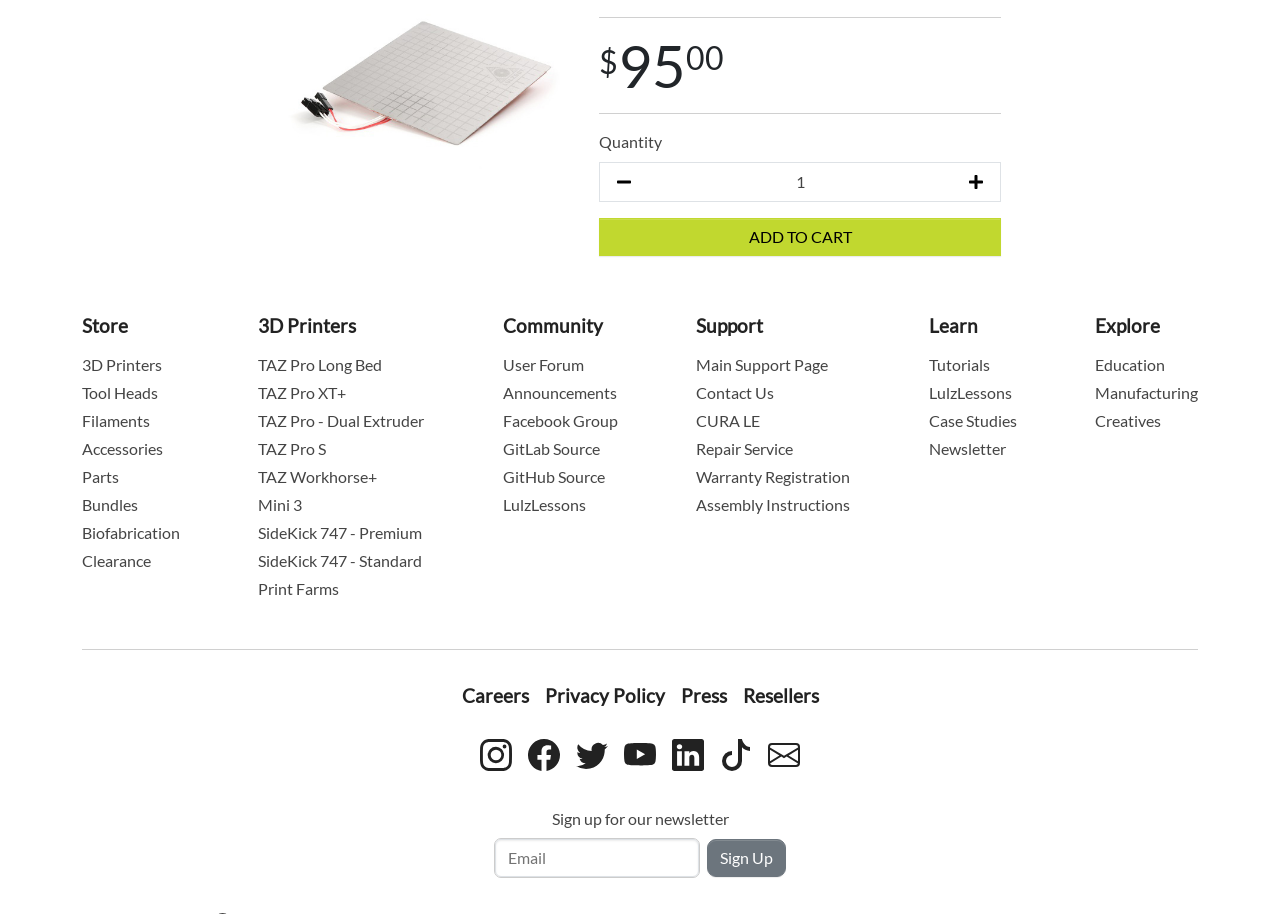Identify the bounding box for the element characterized by the following description: "aria-label="Contact LulzBot by email"".

[0.6, 0.795, 0.625, 0.848]